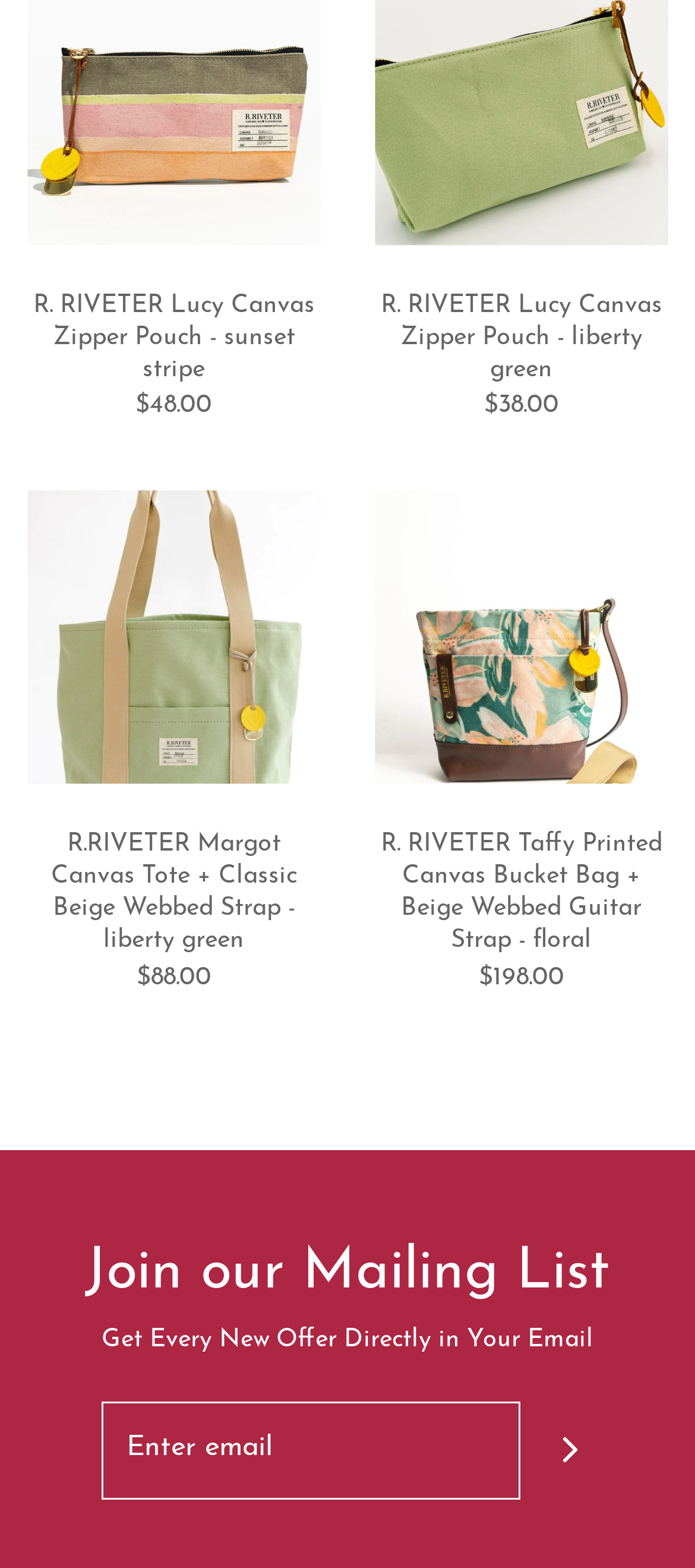Given the description aria-label="Join" name="commit", predict the bounding box coordinates of the UI element. Ensure the coordinates are in the format (top-left x, top-left y, bottom-right x, bottom-right y) and all values are between 0 and 1.

[0.749, 0.894, 0.89, 0.956]